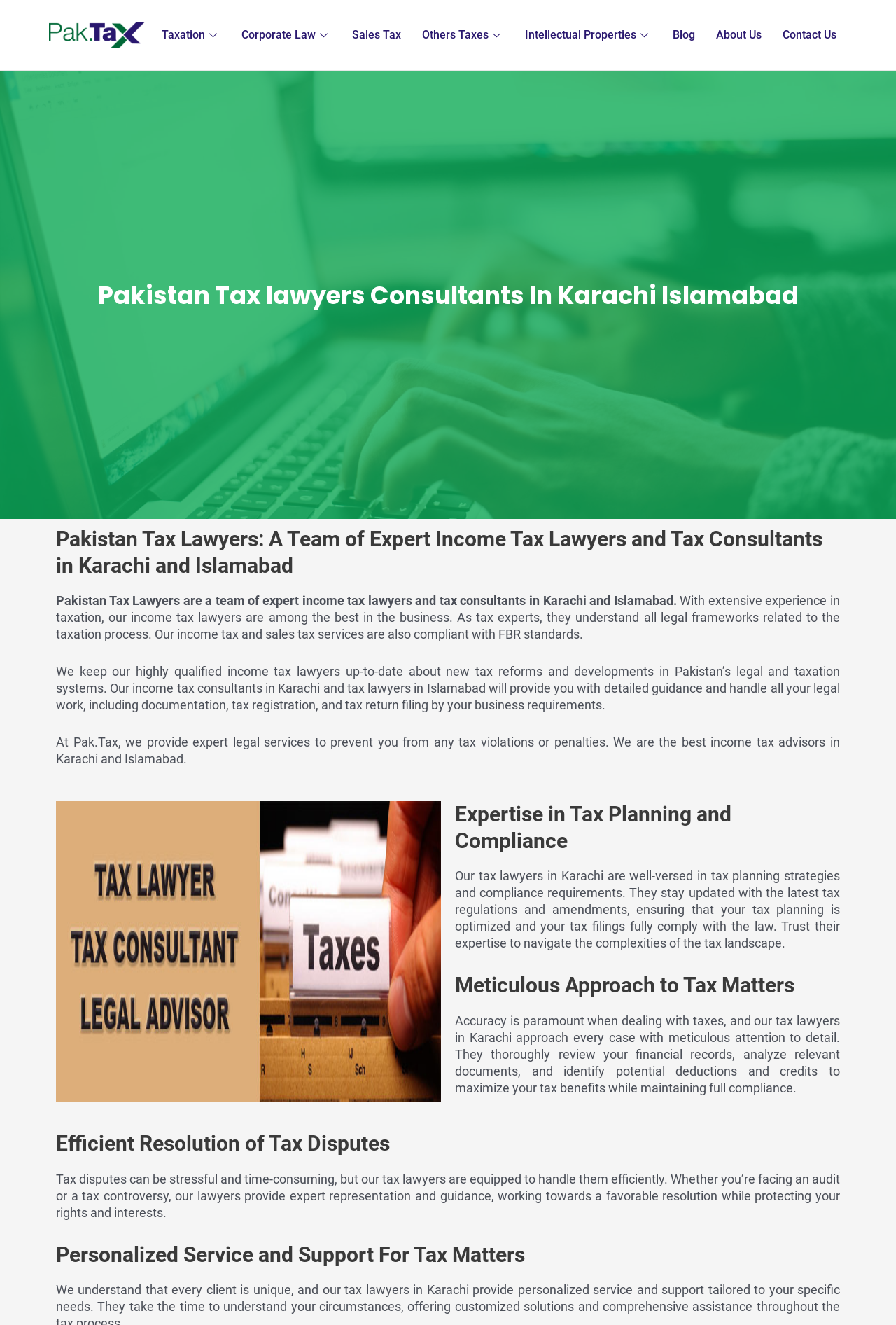Show the bounding box coordinates of the element that should be clicked to complete the task: "Contact Us".

[0.862, 0.005, 0.945, 0.048]